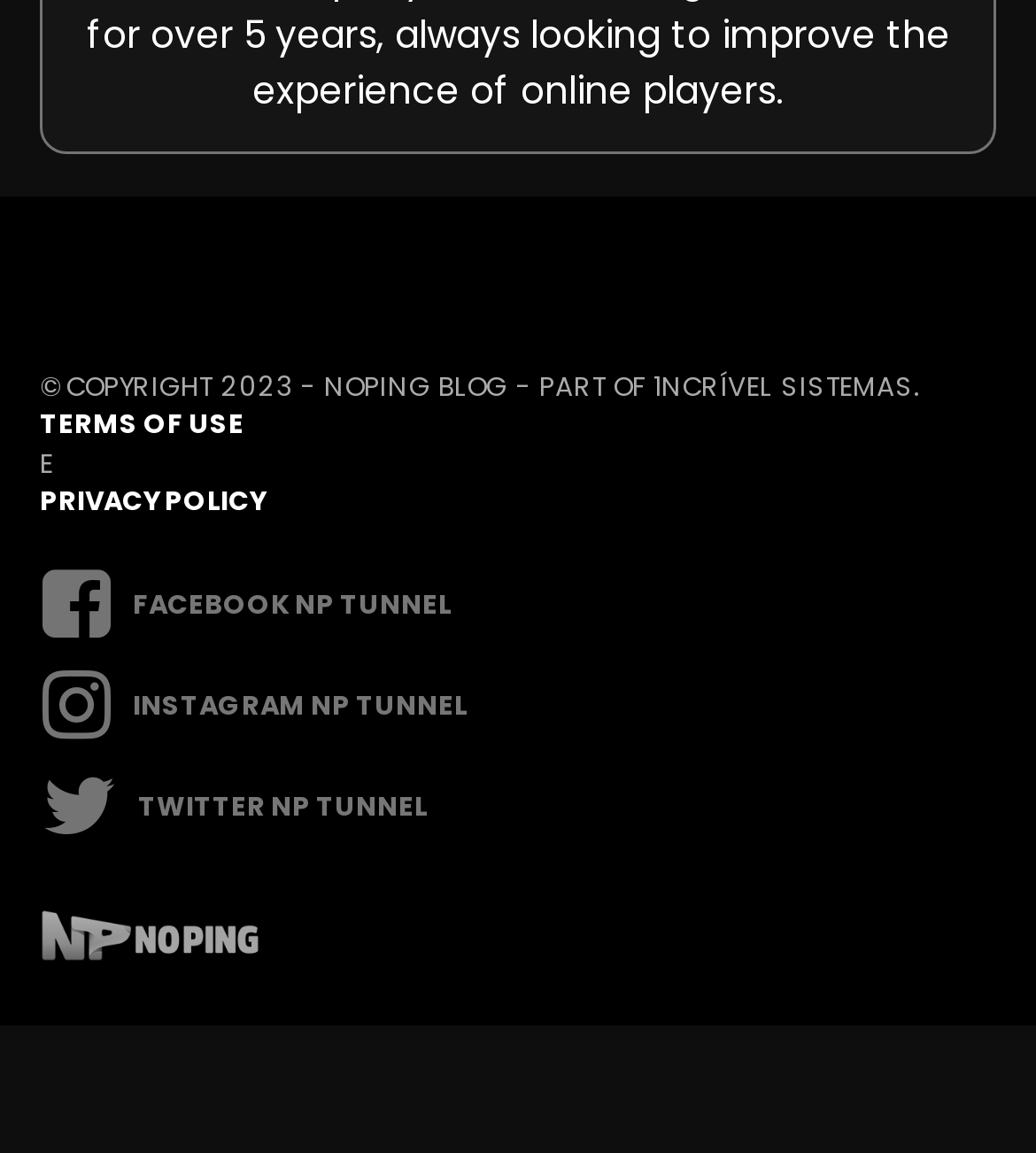What is the copyright year?
Based on the visual content, answer with a single word or a brief phrase.

2023